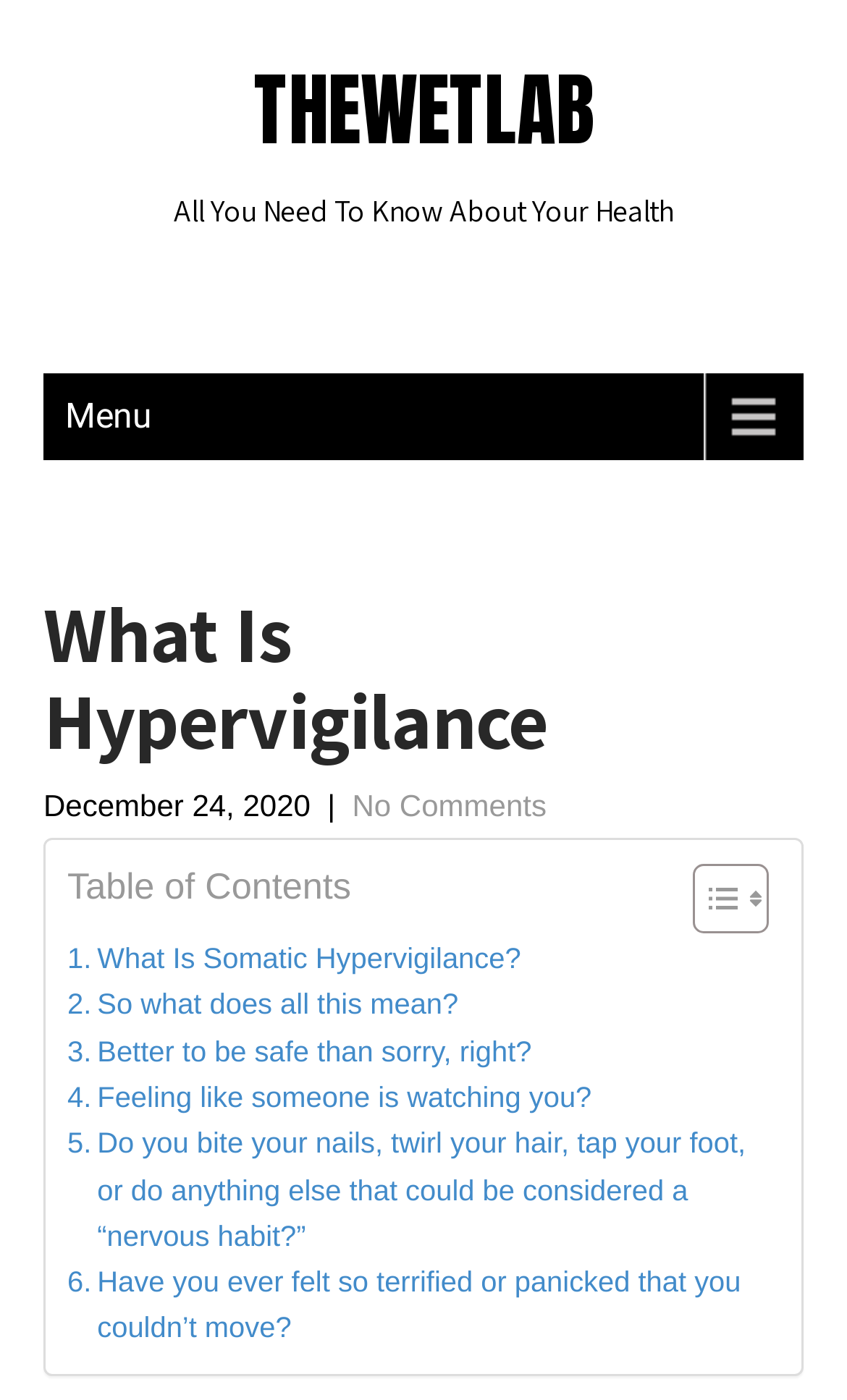Can you identify the bounding box coordinates of the clickable region needed to carry out this instruction: 'Read the article about What Is Somatic Hypervigilance'? The coordinates should be four float numbers within the range of 0 to 1, stated as [left, top, right, bottom].

[0.079, 0.669, 0.615, 0.701]